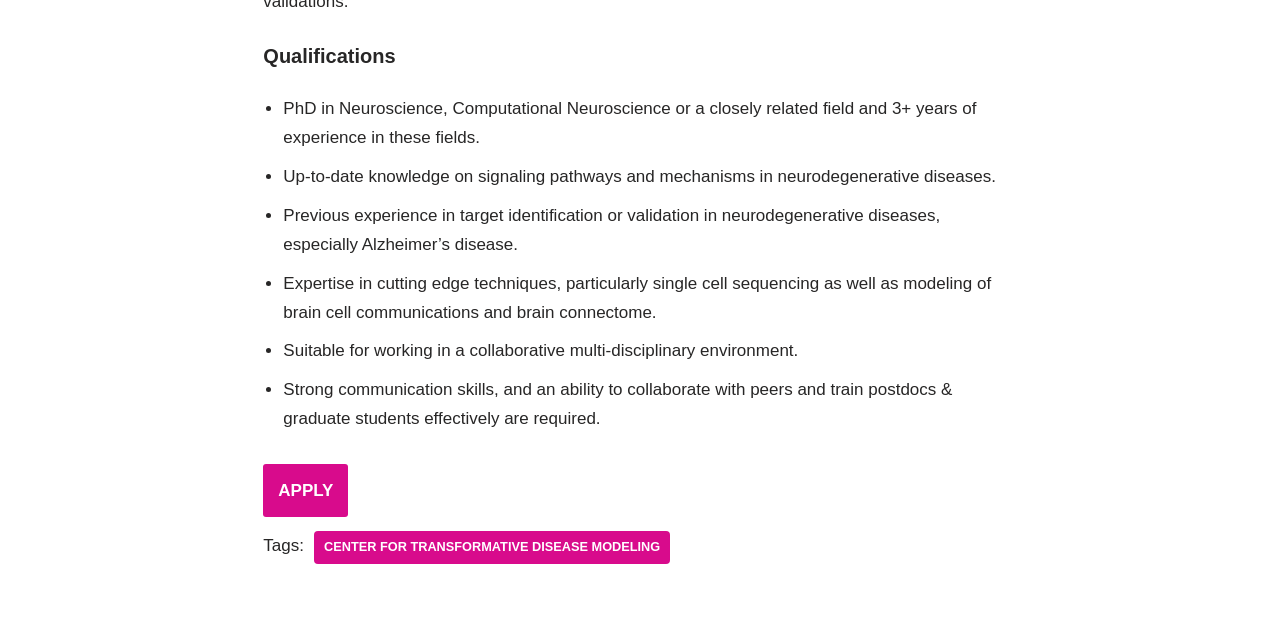Identify the bounding box of the UI component described as: "APPLY".

[0.206, 0.721, 0.272, 0.803]